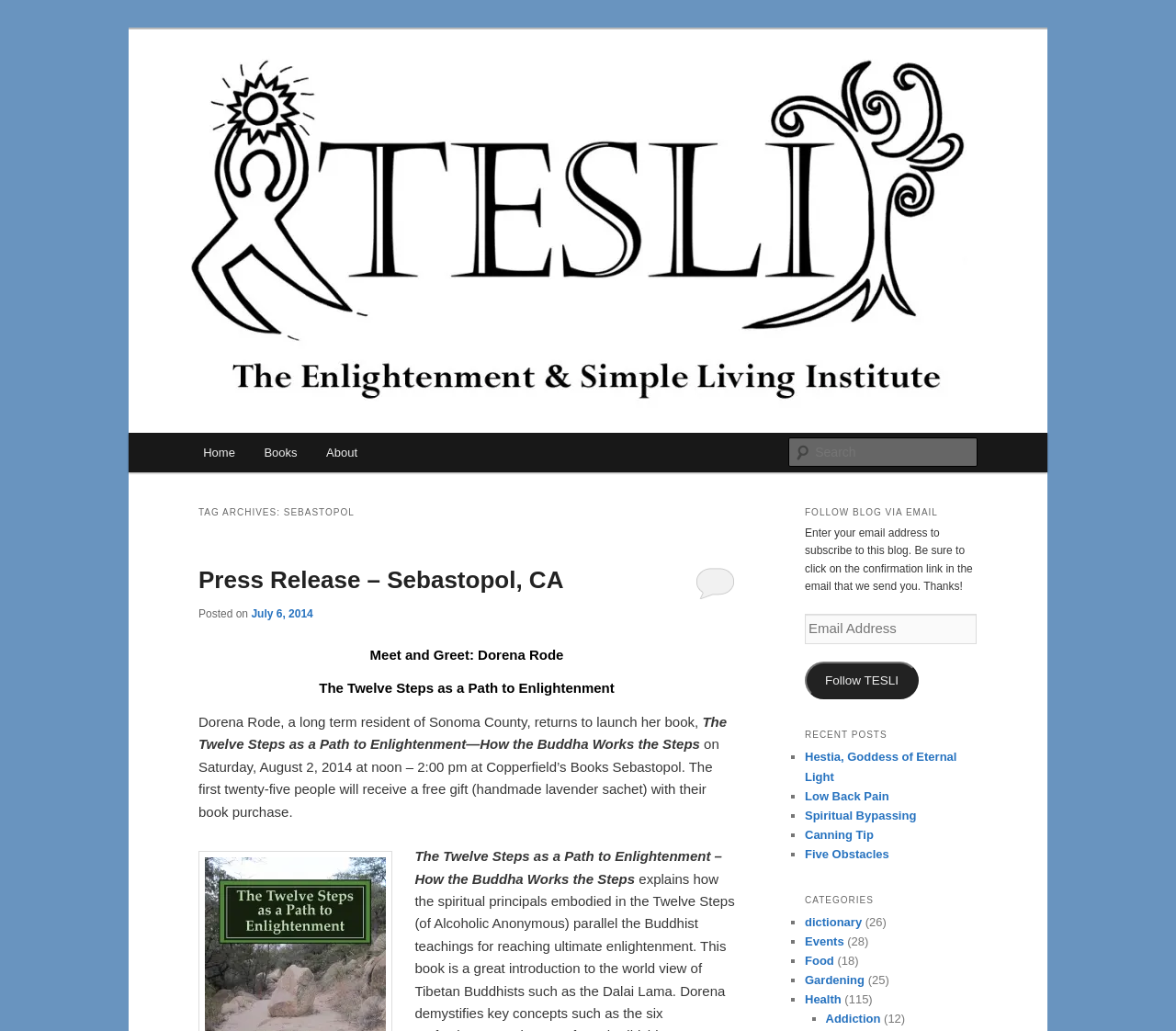Please provide the bounding box coordinates for the UI element as described: "Press Release – Sebastopol, CA". The coordinates must be four floats between 0 and 1, represented as [left, top, right, bottom].

[0.169, 0.549, 0.479, 0.575]